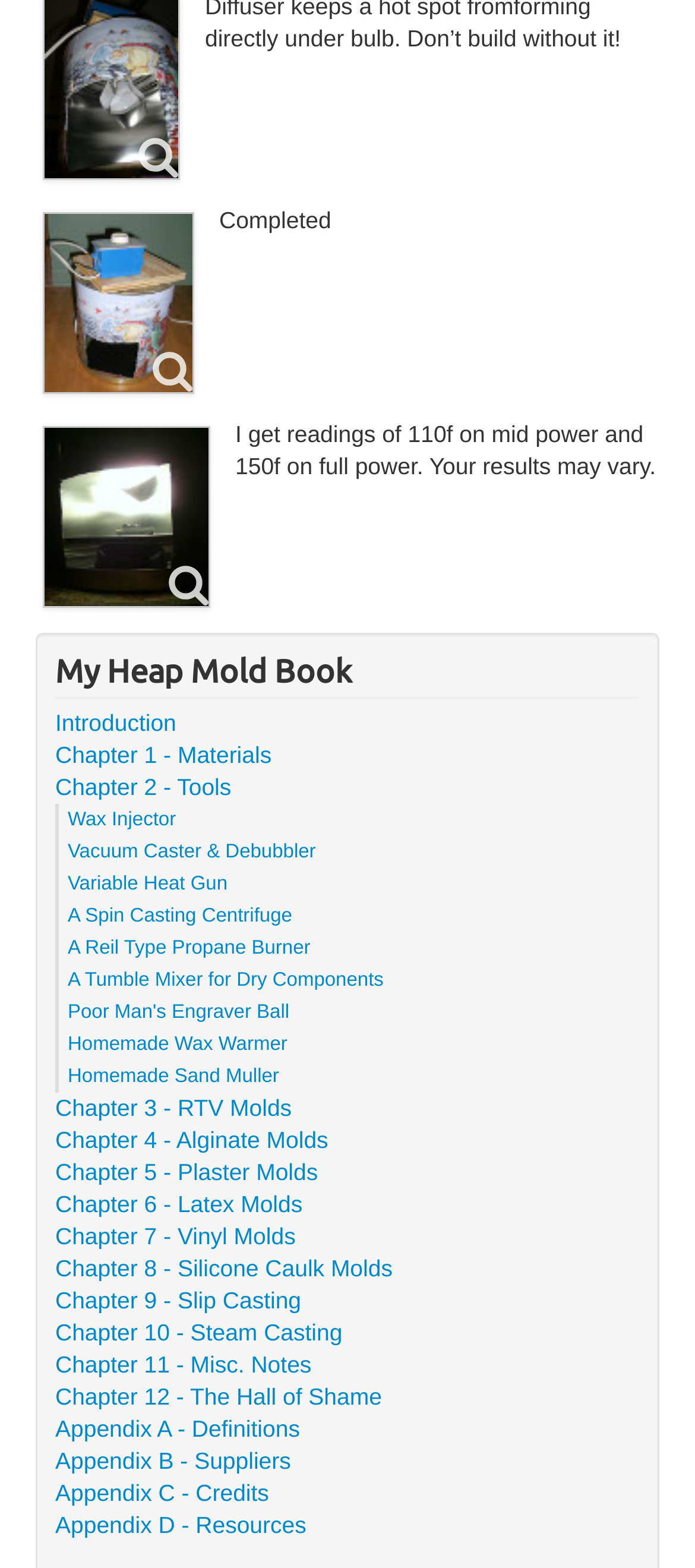Please find the bounding box coordinates of the section that needs to be clicked to achieve this instruction: "Click the 'Homemade Wax Warmer' link".

[0.097, 0.659, 0.414, 0.673]